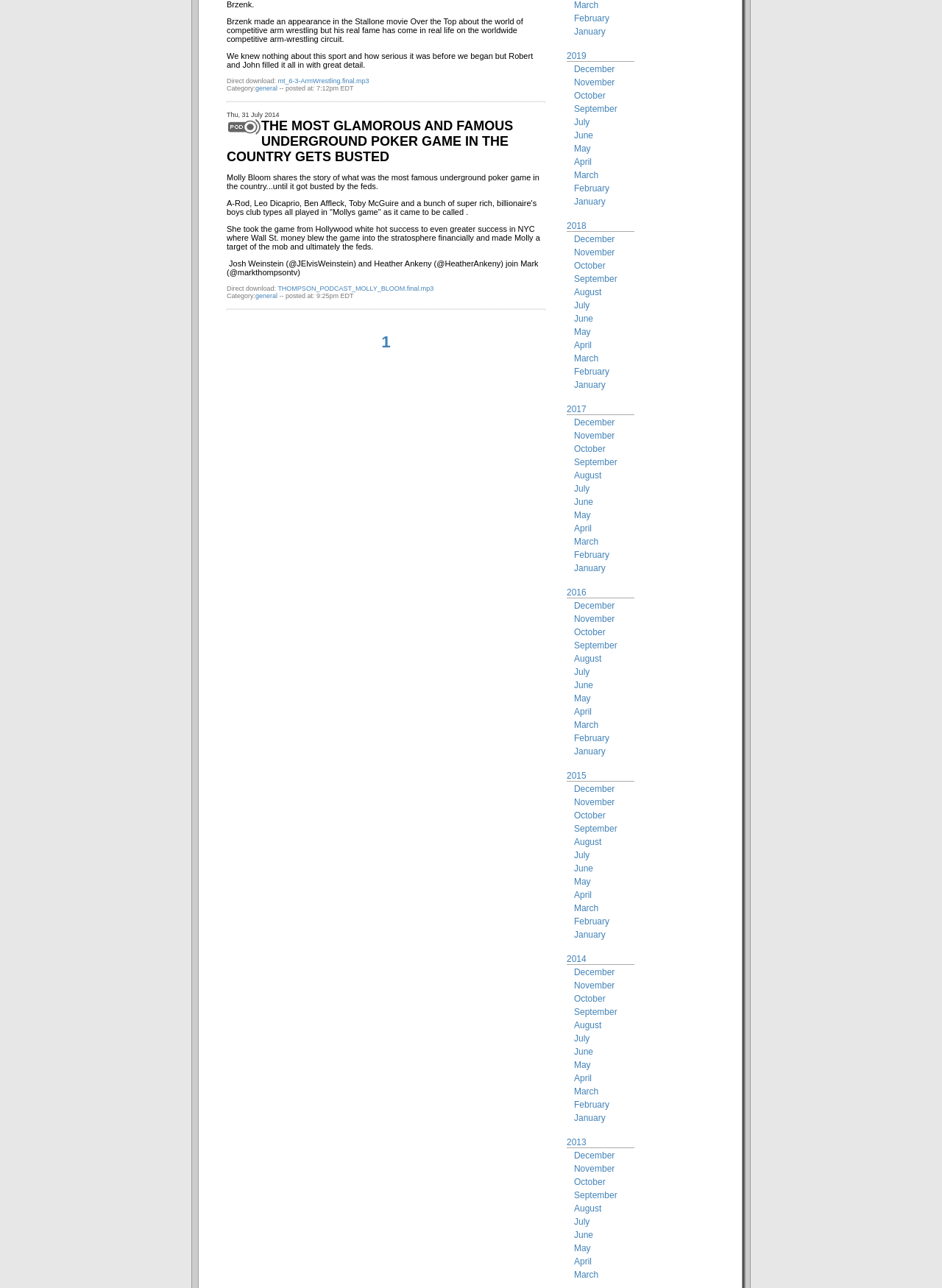Provide the bounding box coordinates of the HTML element described by the text: "Your Mattress Connection". The coordinates should be in the format [left, top, right, bottom] with values between 0 and 1.

None